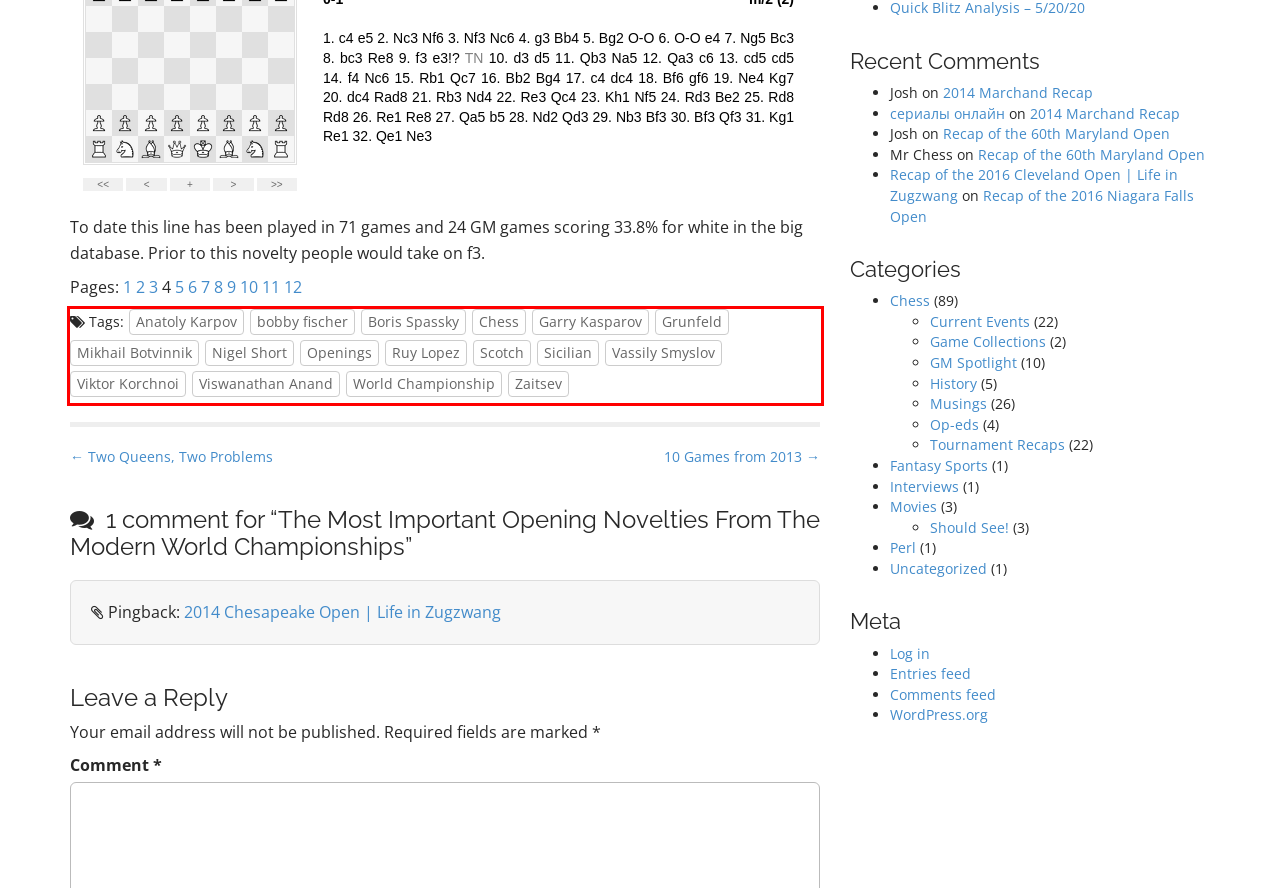From the provided screenshot, extract the text content that is enclosed within the red bounding box.

Tags:Anatoly Karpov bobby fischer Boris Spassky Chess Garry Kasparov Grunfeld Mikhail Botvinnik Nigel Short Openings Ruy Lopez Scotch Sicilian Vassily Smyslov Viktor Korchnoi Viswanathan Anand World Championship Zaitsev